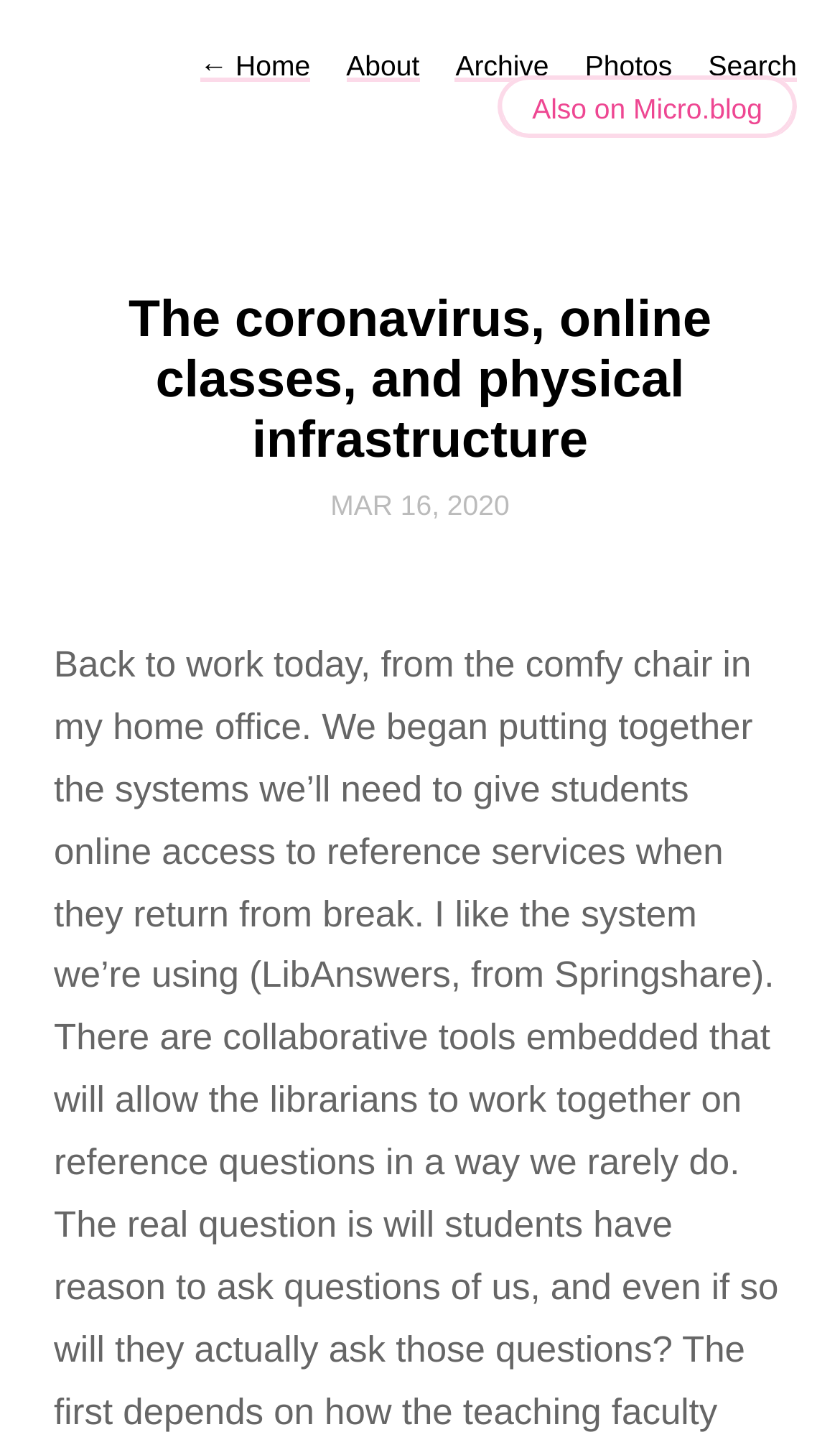What is the second heading on the webpage?
Using the information from the image, answer the question thoroughly.

I found two heading elements with bounding box coordinates [0.064, 0.2, 0.936, 0.324] and [0.064, 0.324, 0.936, 0.363], and their OCR texts are 'The coronavirus, online classes, and physical infrastructure' and 'MAR 16, 2020', respectively. Therefore, the second heading on the webpage is 'MAR 16, 2020'.